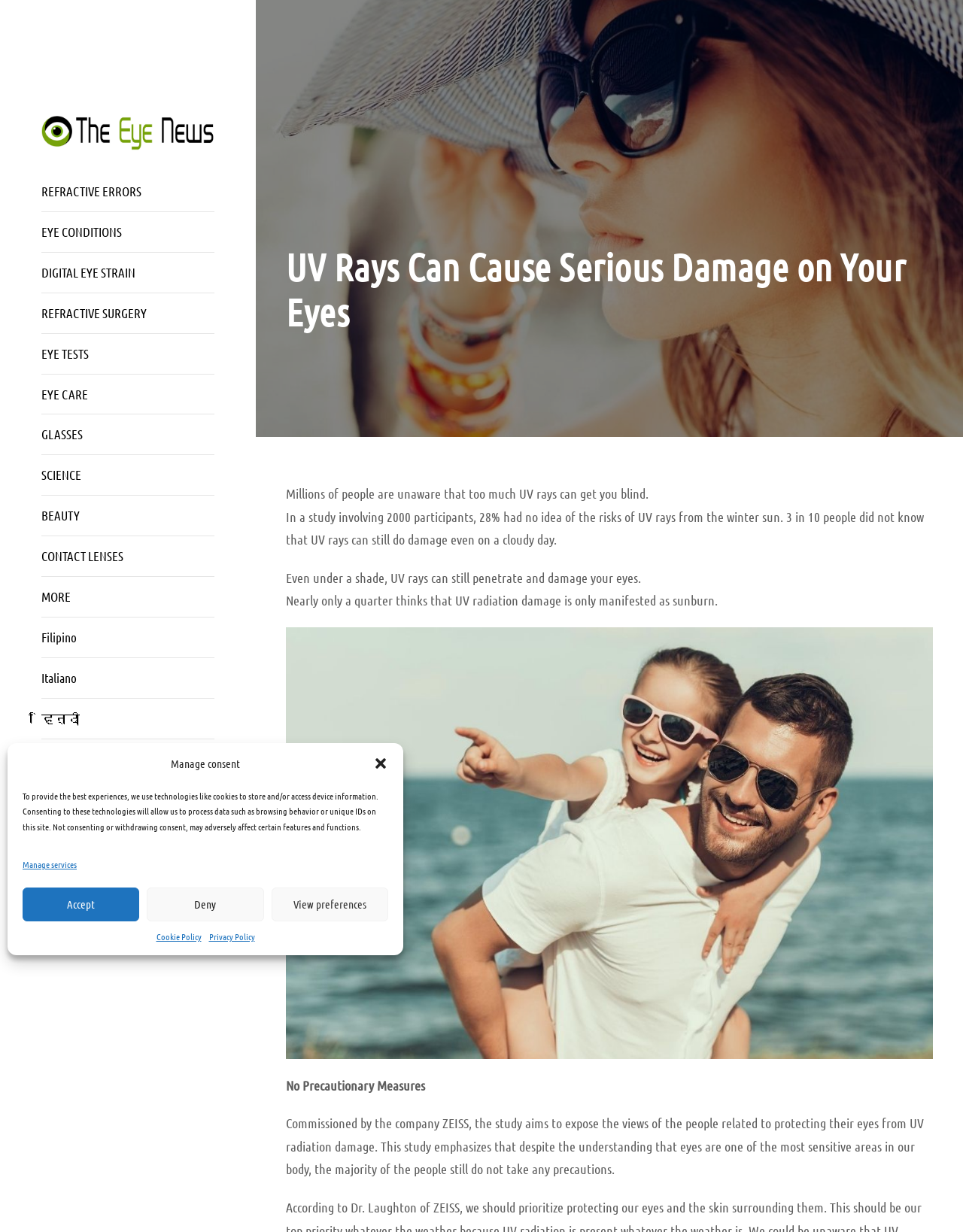Give a concise answer of one word or phrase to the question: 
What is the topic of the webpage?

UV Rays and Eye Damage